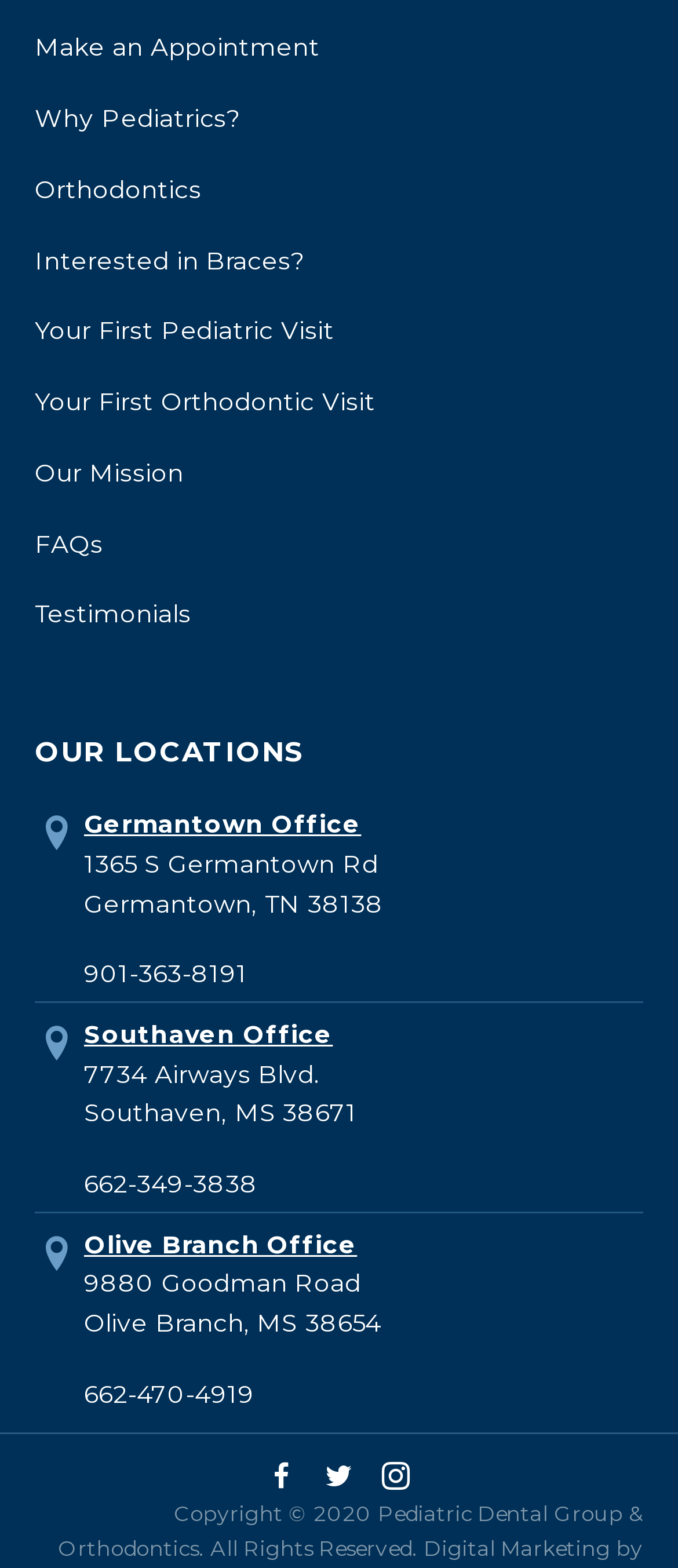What is the name of the first office location?
Provide an in-depth answer to the question, covering all aspects.

I found the answer by looking at the section 'OUR LOCATIONS' and finding the first link with the text 'Germantown Office'.